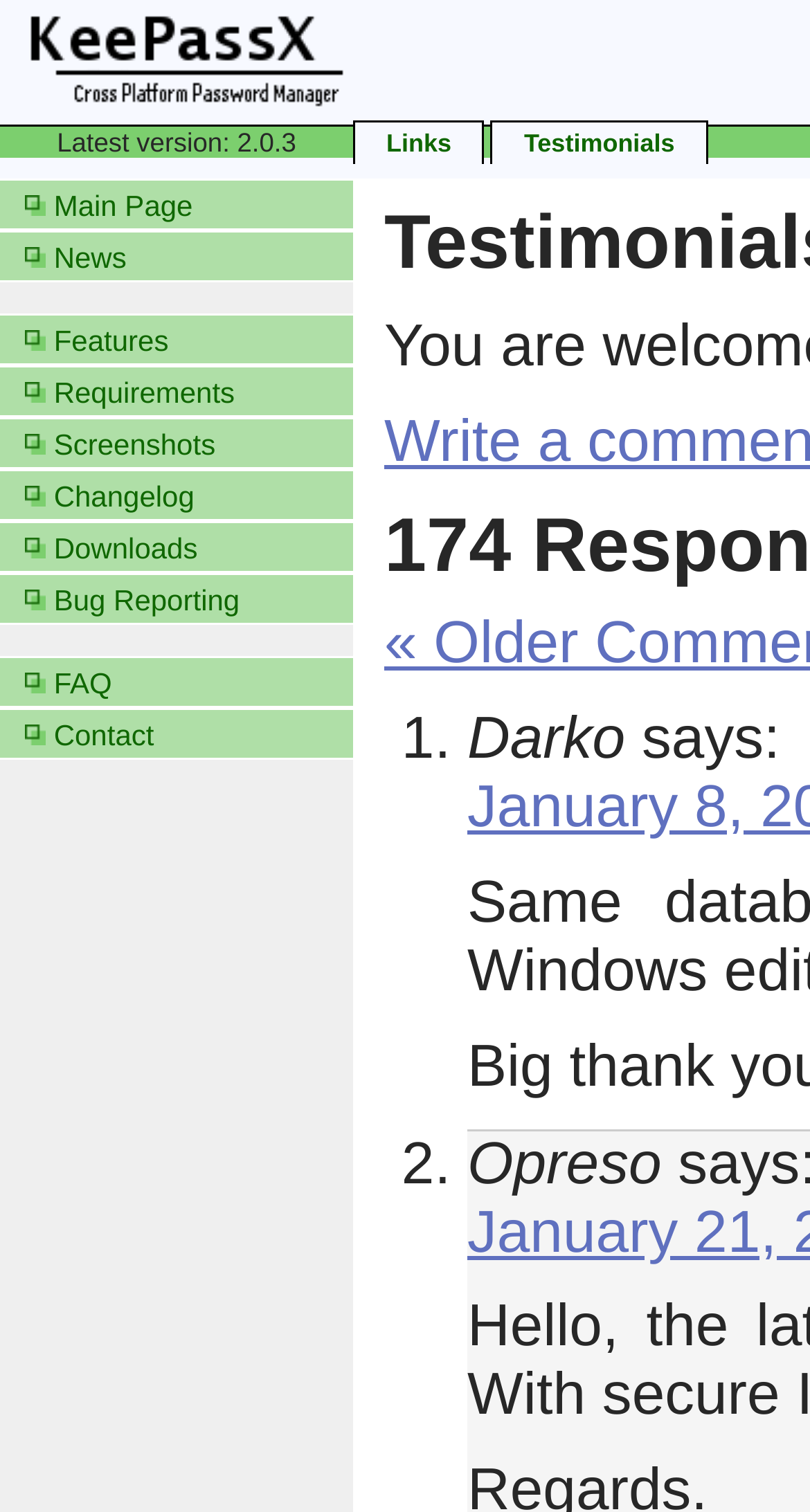Refer to the screenshot and answer the following question in detail:
How many navigation links are there on the top?

I counted the number of link elements at the top of the webpage and found two links: 'Links' and 'Testimonials'.